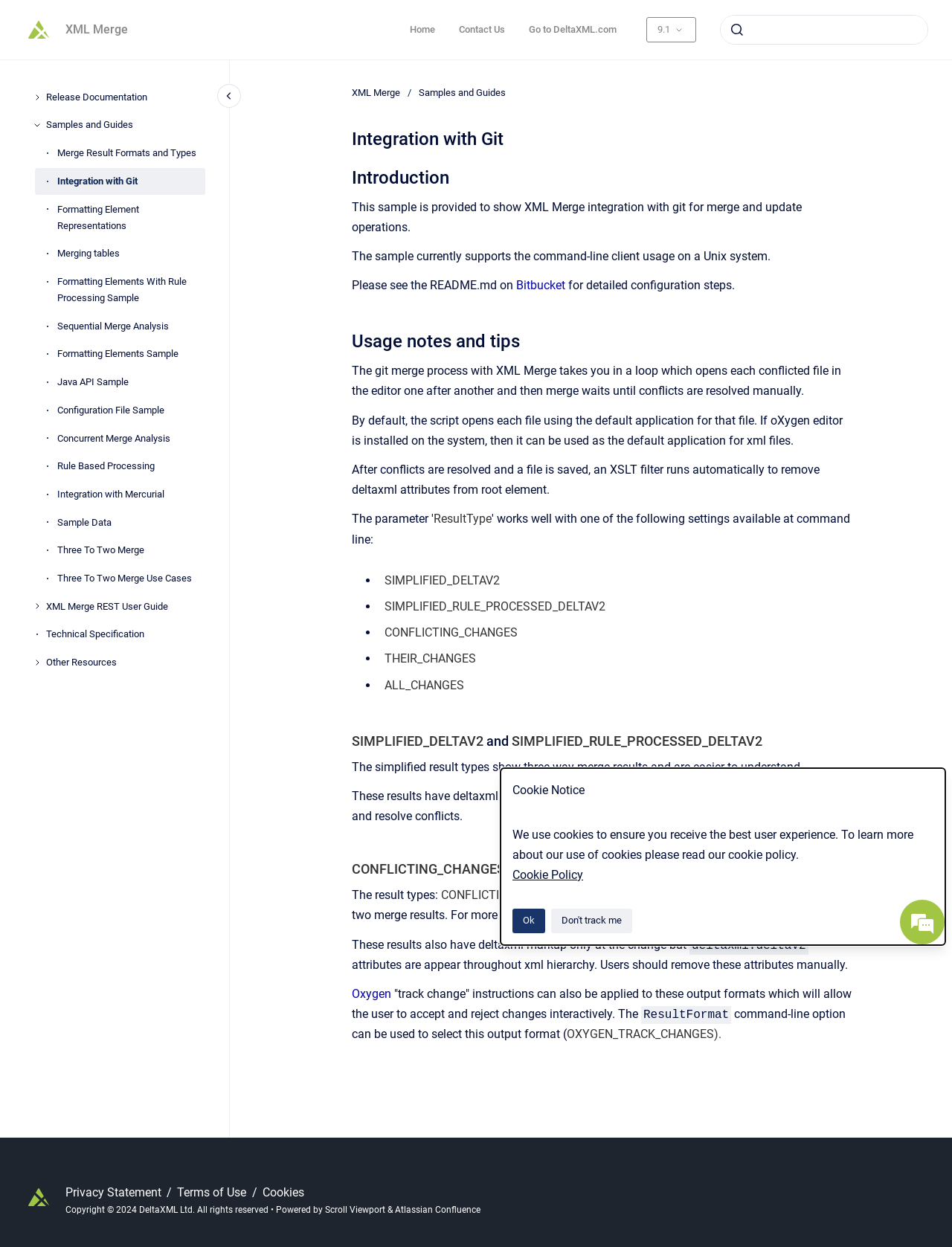Please locate the bounding box coordinates of the element's region that needs to be clicked to follow the instruction: "learn more about cookie policy". The bounding box coordinates should be provided as four float numbers between 0 and 1, i.e., [left, top, right, bottom].

[0.538, 0.696, 0.612, 0.707]